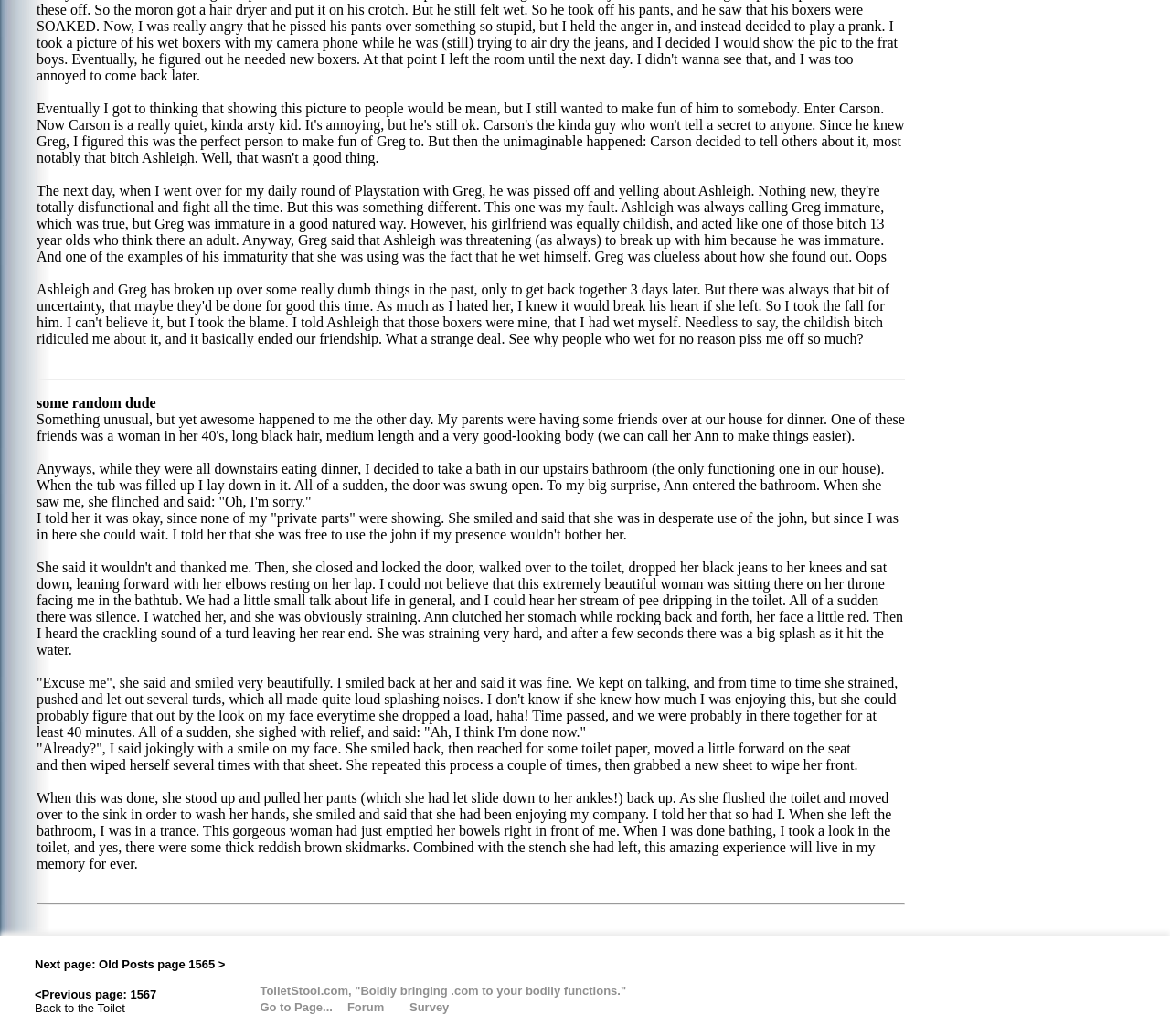Extract the bounding box coordinates for the UI element described as: "Survey".

[0.347, 0.964, 0.384, 0.979]